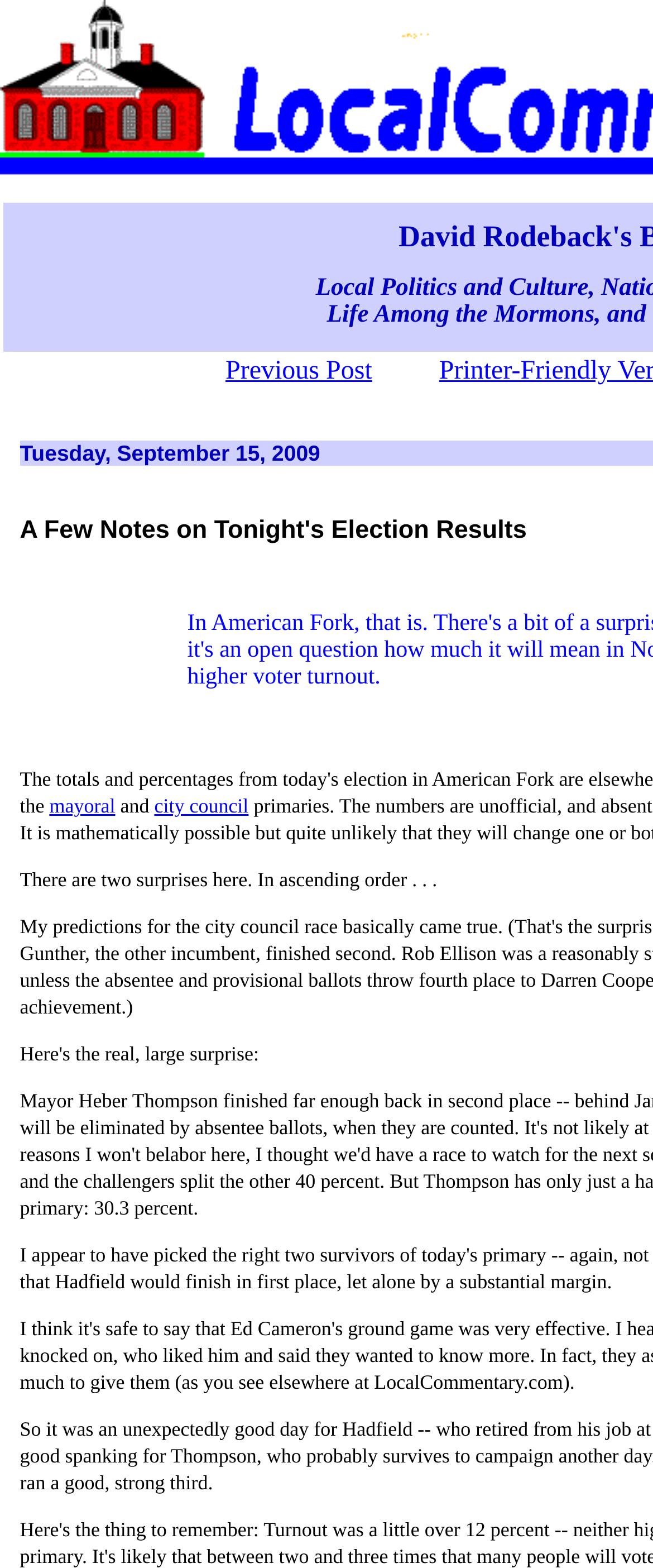Summarize the contents and layout of the webpage in detail.

The webpage appears to be a blog post or article discussing election results, specifically focusing on the mayoral race and city council in American Fork. 

At the top of the page, there is a table with two empty cells. Below this table, there is a section with a link to a "Previous Post" on the left side, followed by a non-breaking space character. 

On the right side of this section, there are three links: "mayoral", "and", and "city council", which are likely related to the election results being discussed. 

Below this section, there is a paragraph of text that begins with "There are two surprises here. In ascending order...", which suggests that the article will be discussing unexpected outcomes in the election.